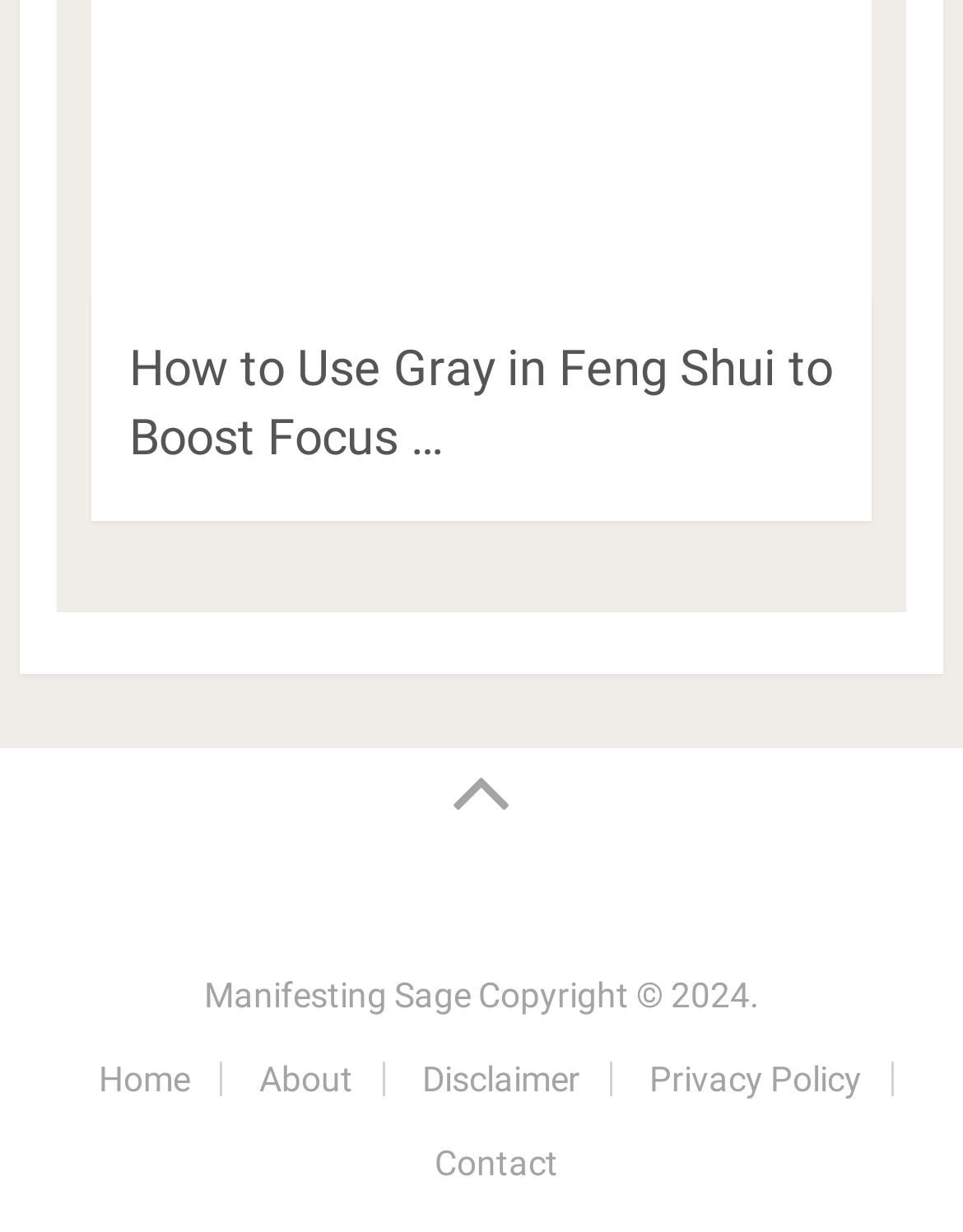Specify the bounding box coordinates for the region that must be clicked to perform the given instruction: "Go to the 'Home' page".

[0.103, 0.86, 0.197, 0.892]